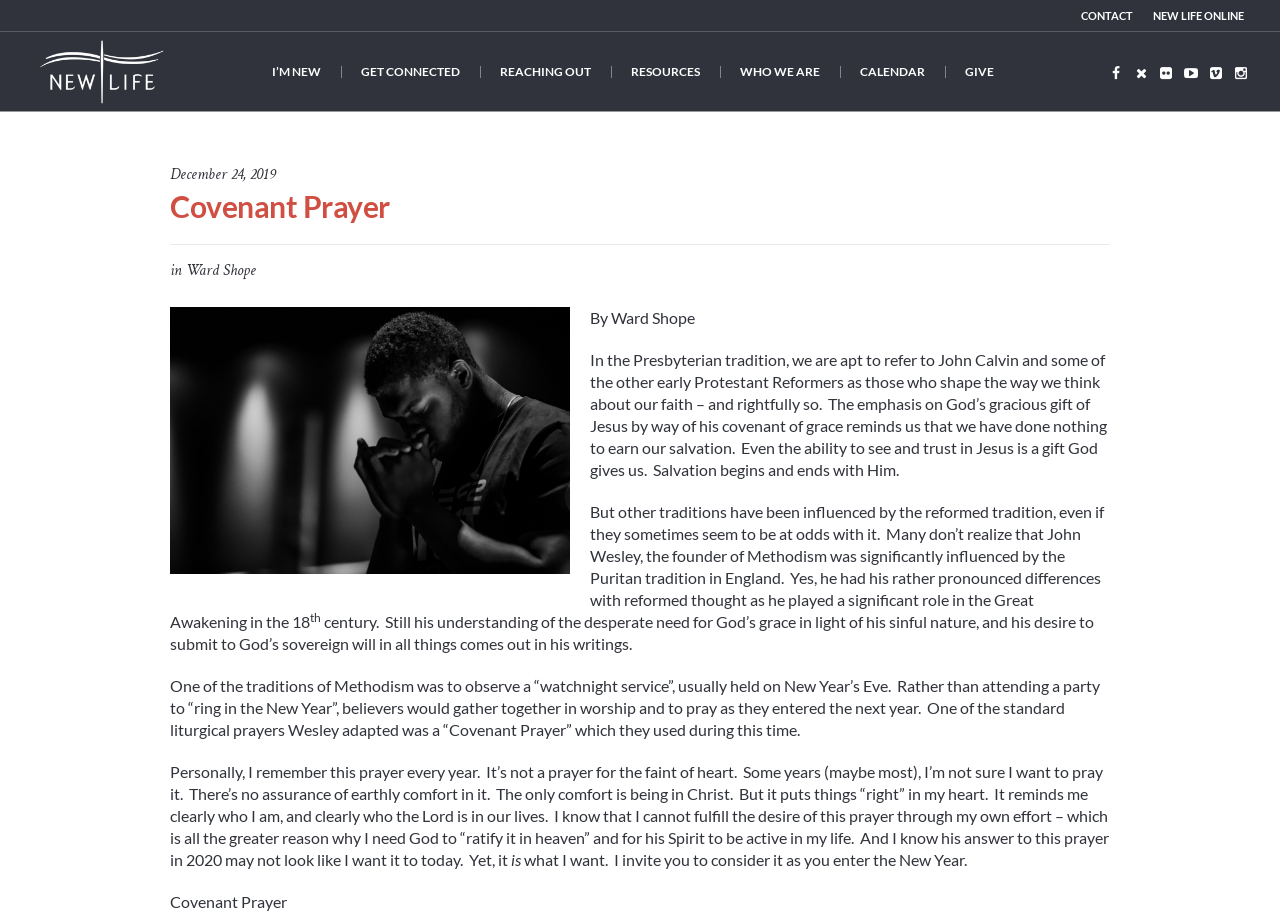Provide the bounding box coordinates of the HTML element this sentence describes: "Get Connected". The bounding box coordinates consist of four float numbers between 0 and 1, i.e., [left, top, right, bottom].

[0.266, 0.035, 0.375, 0.12]